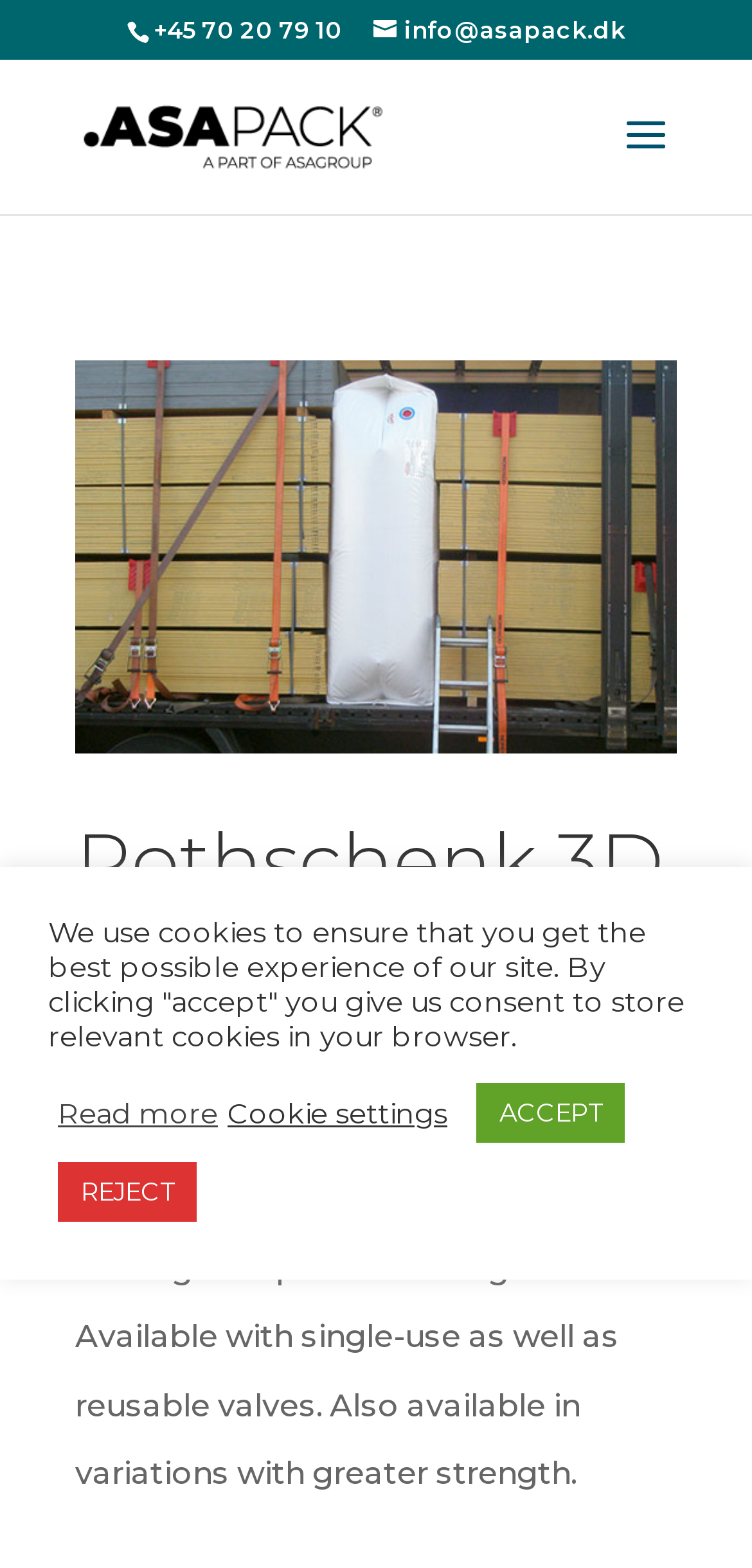Provide an in-depth caption for the elements present on the webpage.

The webpage is about the Rothschenk 3D Bag product from ASAPack. At the top, there are three links: a phone number "+45 70 20 79 10" on the left, an email address "info@asapack.dk" in the middle, and the company name "ASAPack" on the right, accompanied by a small image of the ASAPack logo.

Below the top links, there is a prominent heading "Rothschenk 3D Pose" that takes up most of the width. Underneath the heading, there is a call-to-action link "GET AN OFFER HERE" that spans about two-thirds of the width.

Further down, there is a block of text that describes the 3D bags, stating that they are perfect for larger voids, available with single-use and reusable valves, and come in variations with greater strength.

At the bottom of the page, there is a notification about cookies, informing users that the site uses cookies to ensure the best possible experience. This notification includes three buttons: "Read more", "Cookie settings", and "ACCEPT", as well as a "REJECT" link. The "ACCEPT" button is positioned to the right of the "Cookie settings" button, while the "REJECT" link is on the left side.